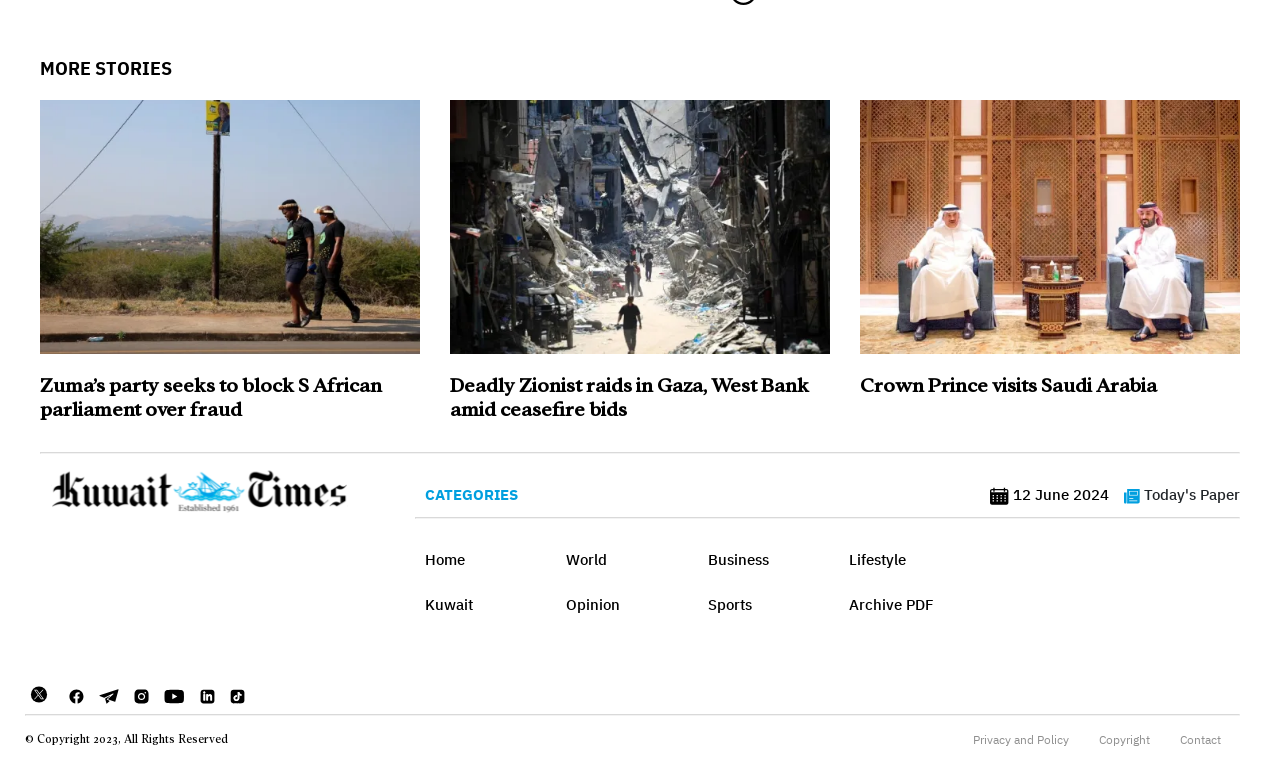Find the bounding box coordinates for the area you need to click to carry out the instruction: "Read the 'Entertainment' category". The coordinates should be four float numbers between 0 and 1, indicated as [left, top, right, bottom].

None